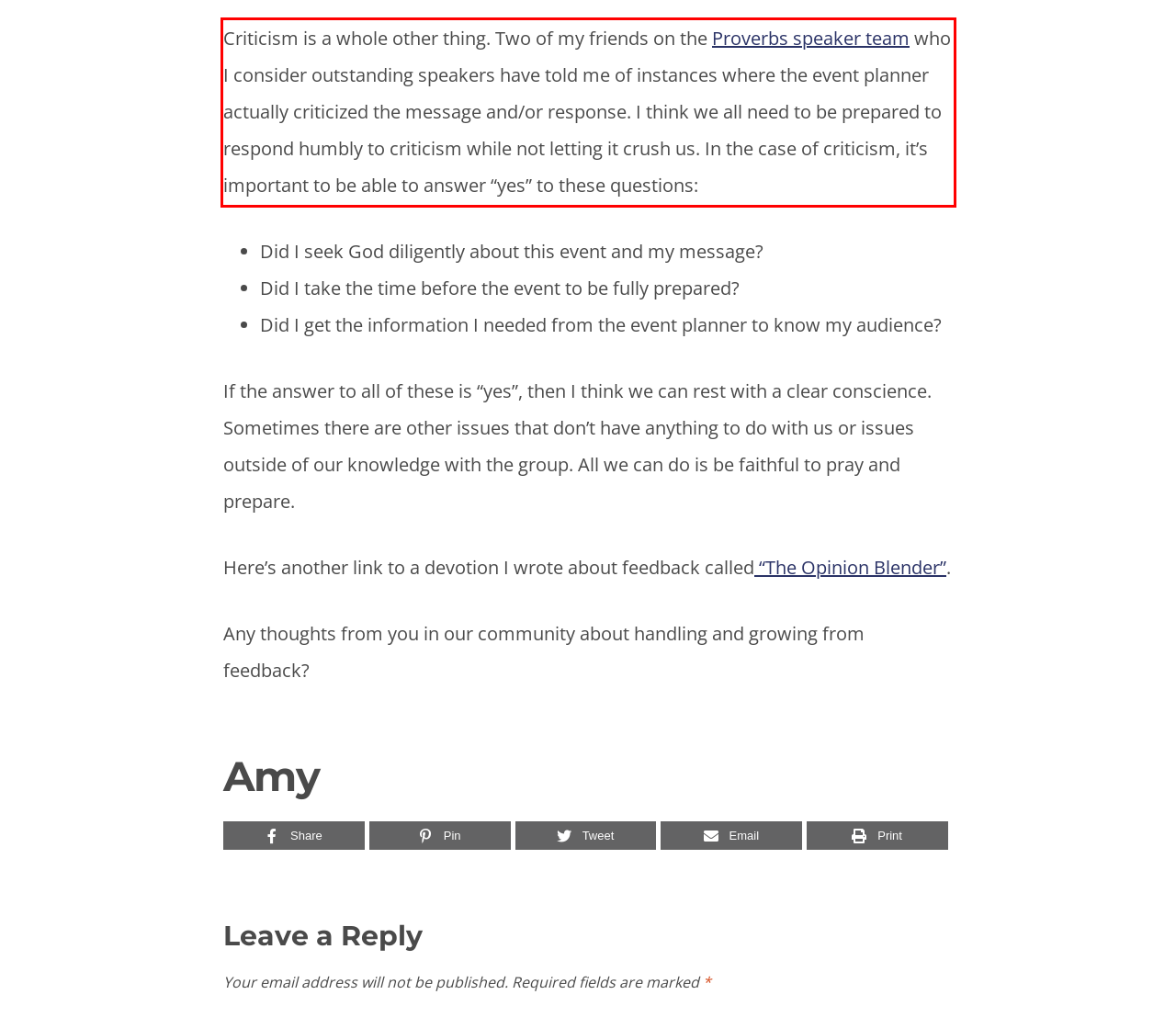Given a screenshot of a webpage with a red bounding box, extract the text content from the UI element inside the red bounding box.

Criticism is a whole other thing. Two of my friends on the Proverbs speaker team who I consider outstanding speakers have told me of instances where the event planner actually criticized the message and/or response. I think we all need to be prepared to respond humbly to criticism while not letting it crush us. In the case of criticism, it’s important to be able to answer “yes” to these questions: